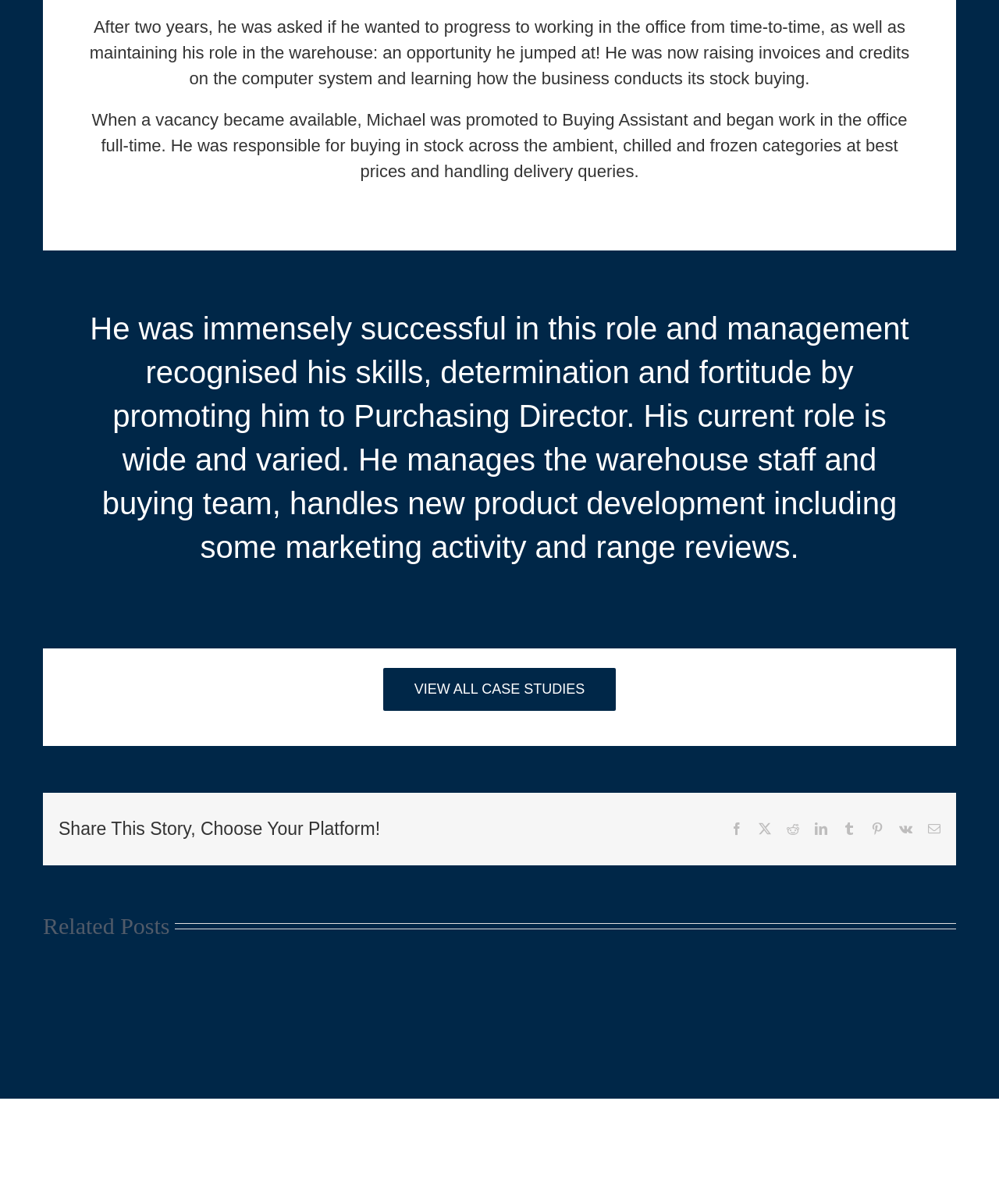Determine the bounding box coordinates for the area you should click to complete the following instruction: "Check out Paul Atkinson Area Sales Manager".

[0.802, 0.808, 0.957, 0.907]